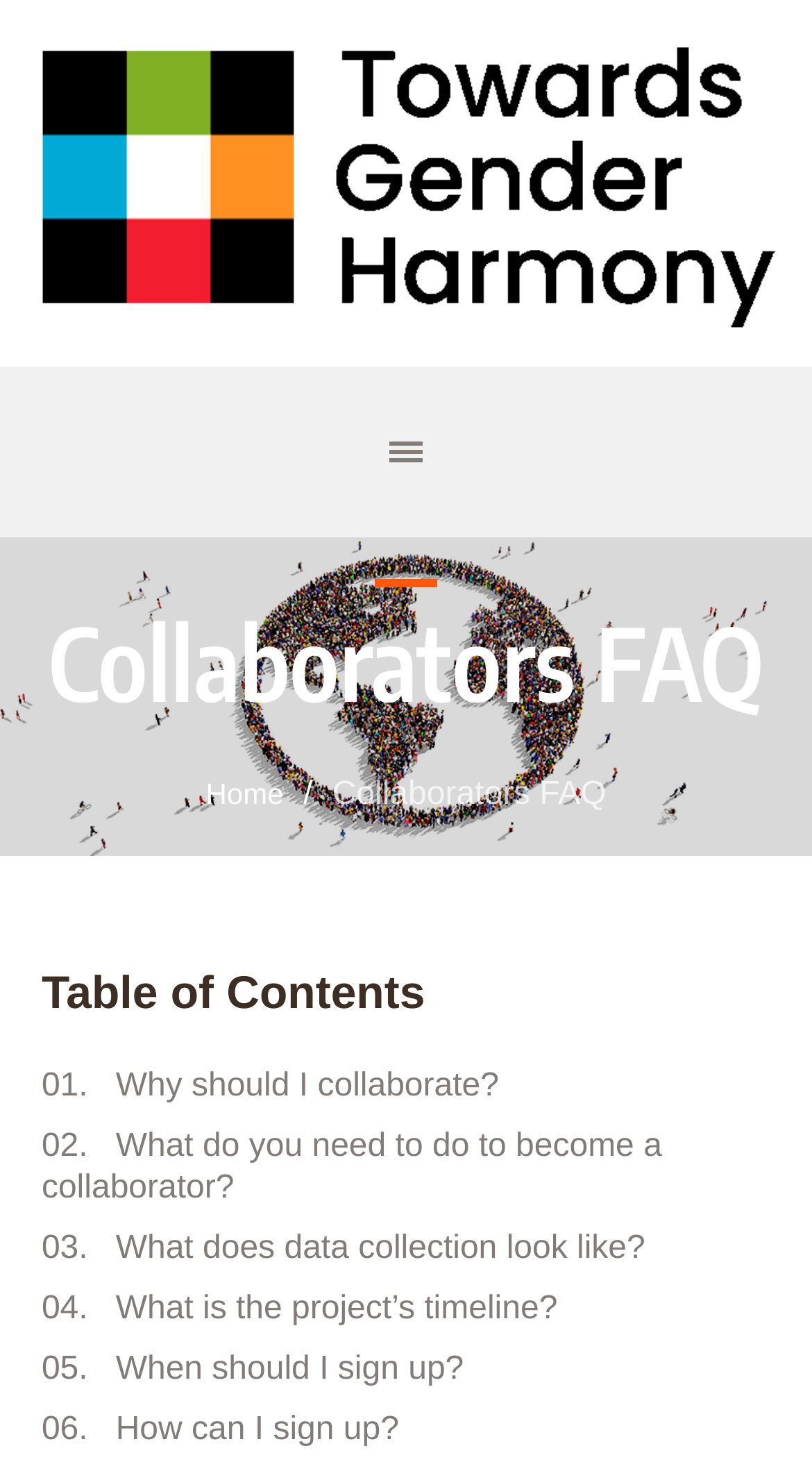Carefully examine the image and provide an in-depth answer to the question: What is the main topic of the FAQ?

The main topic of the FAQ can be determined by looking at the heading 'Collaborators FAQ' which suggests that the FAQ is related to collaborators.